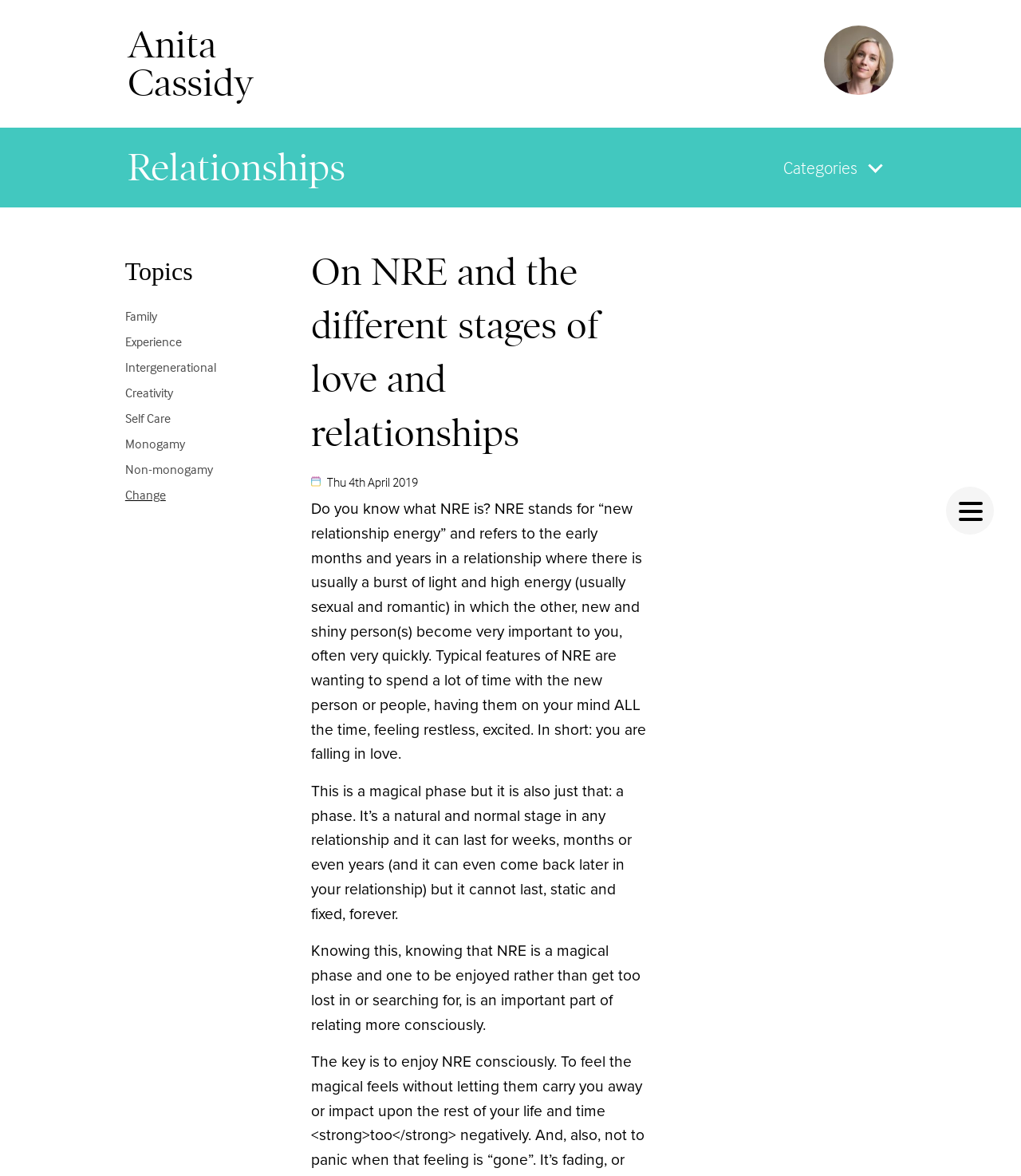Using the given element description, provide the bounding box coordinates (top-left x, top-left y, bottom-right x, bottom-right y) for the corresponding UI element in the screenshot: Self Care

[0.122, 0.35, 0.167, 0.361]